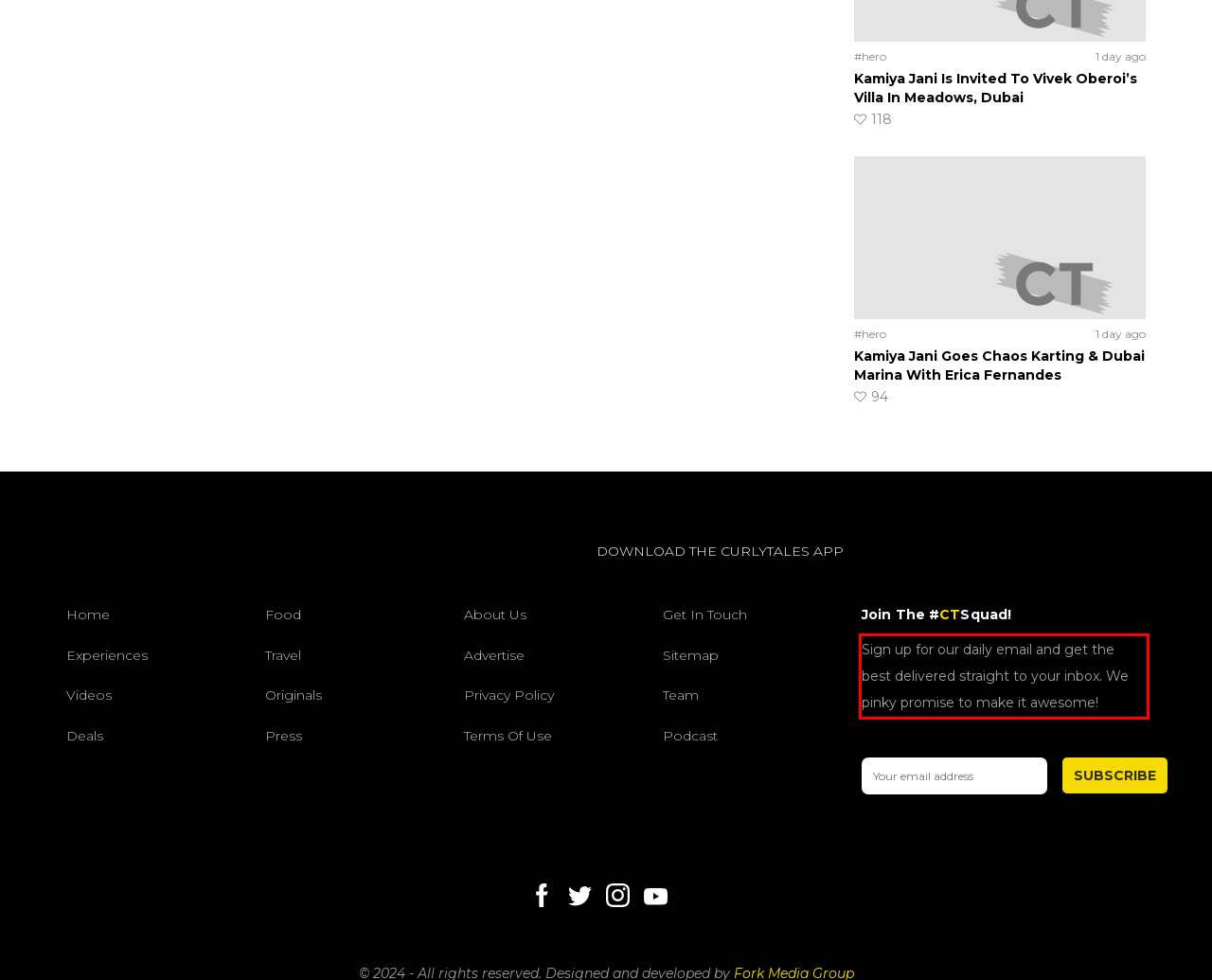You are provided with a screenshot of a webpage that includes a red bounding box. Extract and generate the text content found within the red bounding box.

Sign up for our daily email and get the best delivered straight to your inbox. We pinky promise to make it awesome!